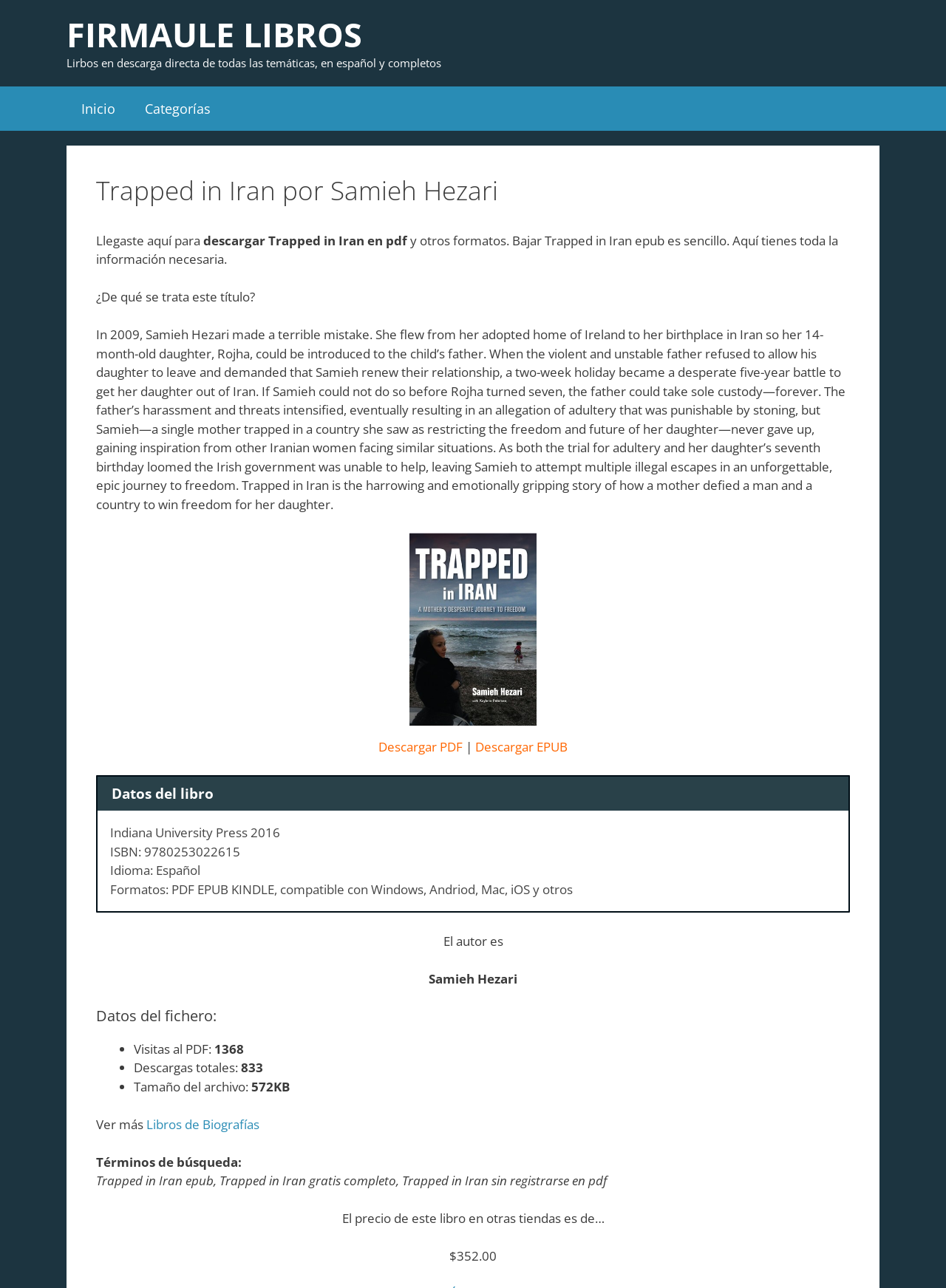Detail the various sections and features present on the webpage.

This webpage is about the book "Trapped in Iran" by Samieh Hezari. At the top, there is a banner with the site's name "FIRMAULE LIBROS" and a description of the site as a platform for downloading books in various formats. Below the banner, there is a navigation menu with links to the homepage and categories.

The main content of the page is divided into sections. The first section has a heading with the book's title and a brief description of the book. Below the heading, there is a paragraph summarizing the book's content, which is a true story about a mother's struggle to free her daughter from Iran.

To the right of the summary, there is an image of the book cover. Below the image, there are links to download the book in PDF and EPUB formats.

The next section provides details about the book, including the publisher, publication date, ISBN, language, and formats. Below this section, there is information about the author, Samieh Hezari.

Further down, there is a section with file details, including the number of visits to the PDF, total downloads, and file size. The page also lists related search terms and mentions that the book is available for download at a lower price compared to other stores, with a price tag of $352.00.